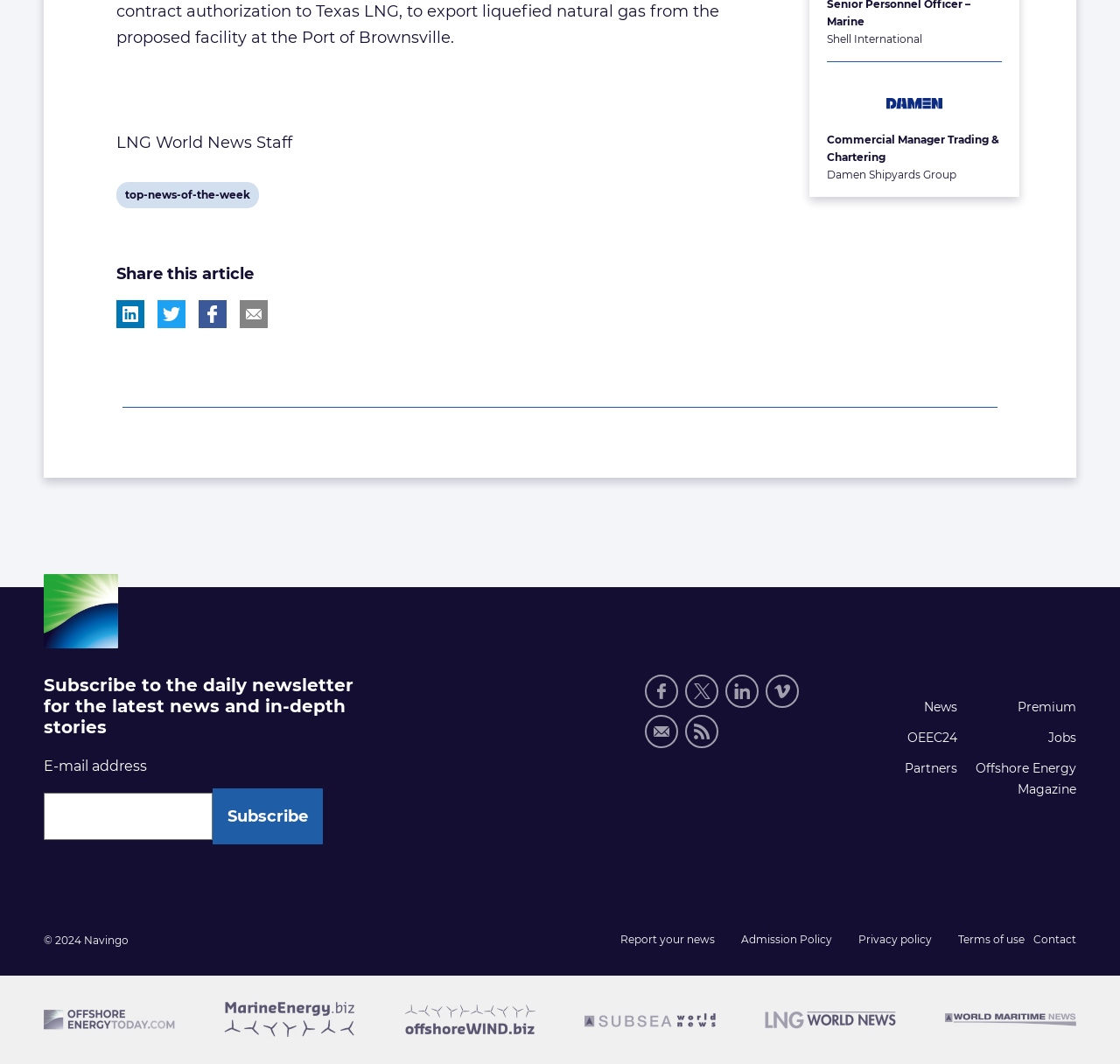Locate the bounding box coordinates of the clickable part needed for the task: "Subscribe to the daily newsletter".

[0.19, 0.741, 0.289, 0.794]